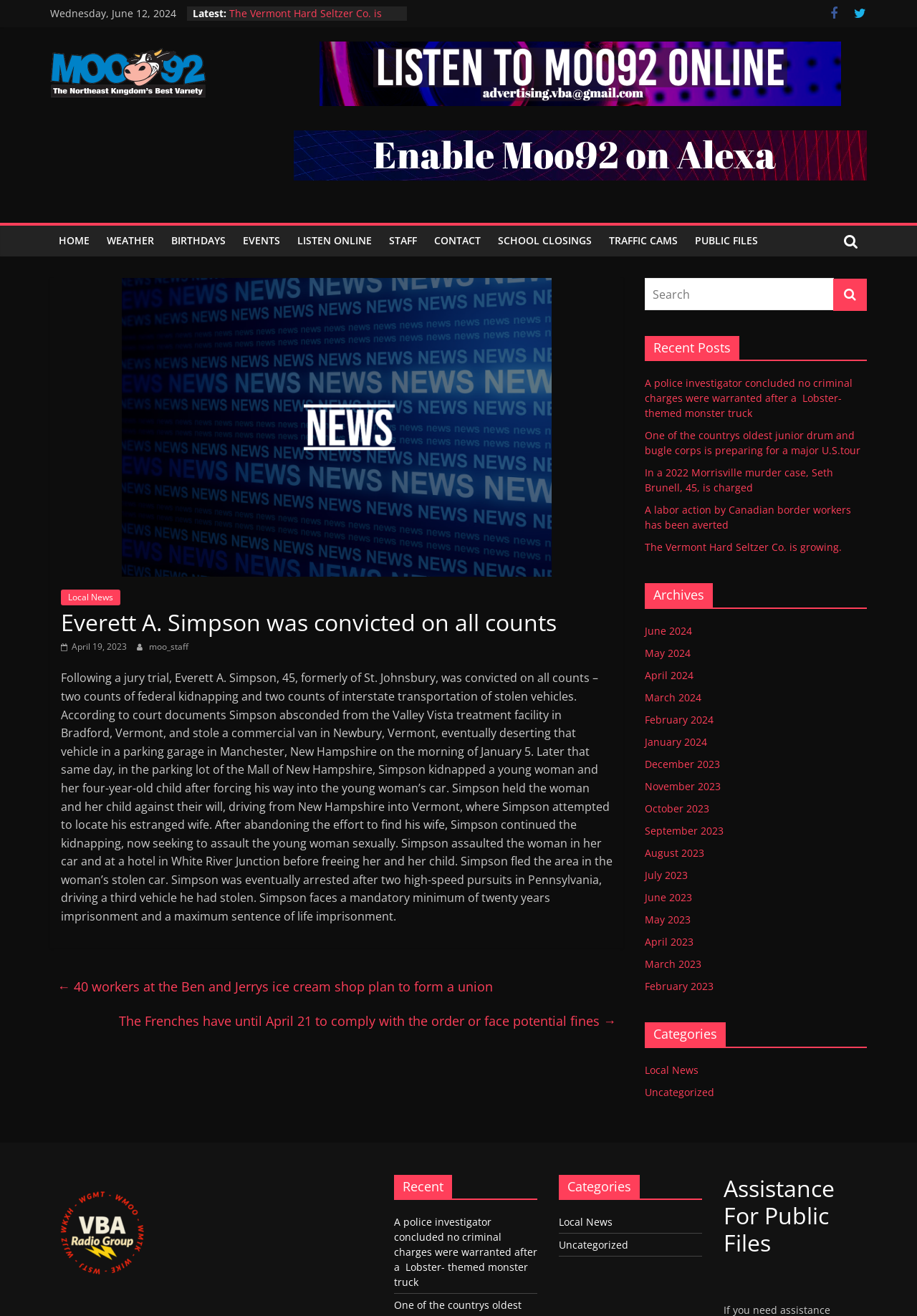Determine the bounding box coordinates of the region to click in order to accomplish the following instruction: "Search for something". Provide the coordinates as four float numbers between 0 and 1, specifically [left, top, right, bottom].

[0.703, 0.211, 0.909, 0.236]